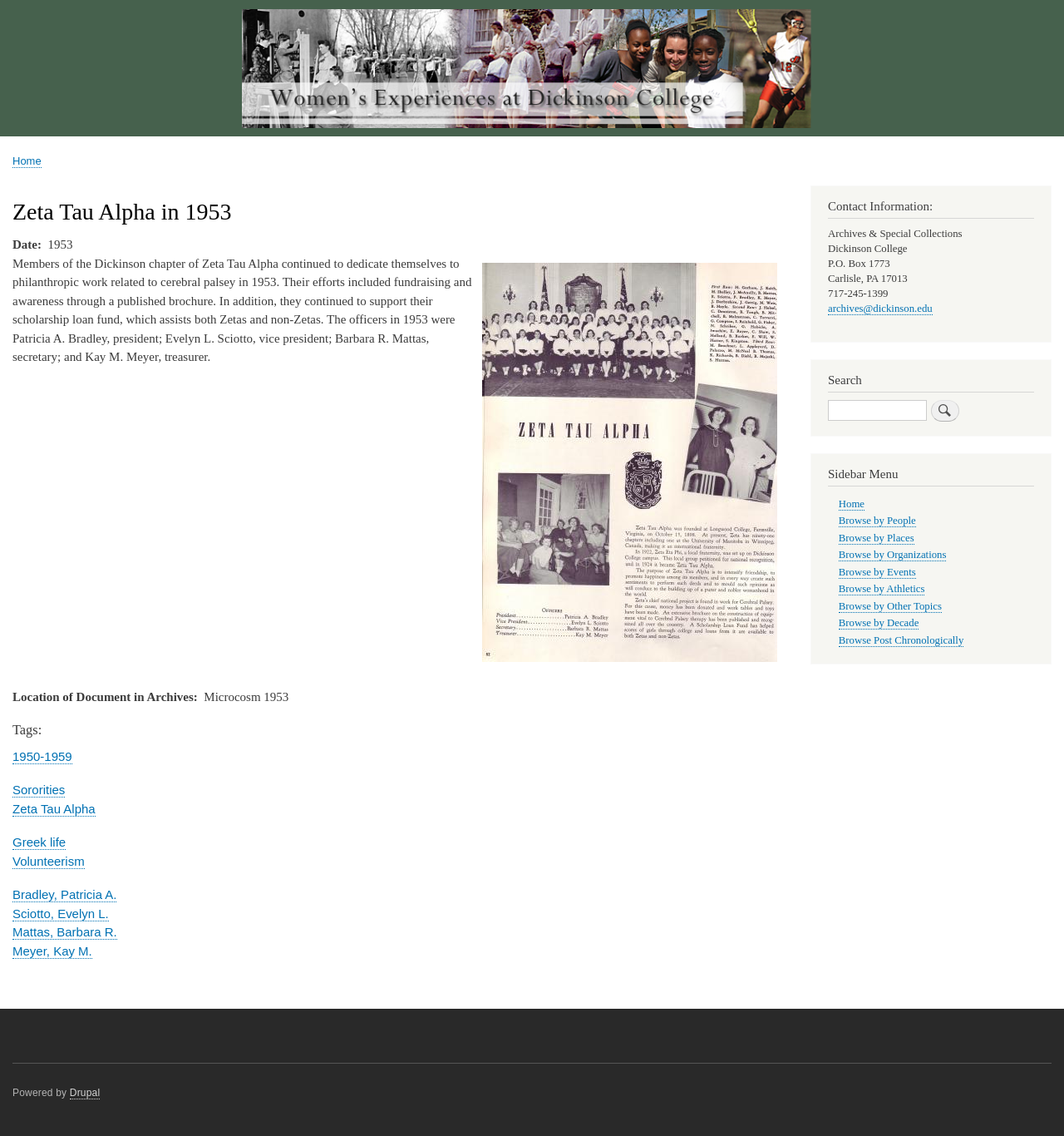Determine the bounding box coordinates for the area that should be clicked to carry out the following instruction: "Search for something".

[0.778, 0.352, 0.871, 0.371]